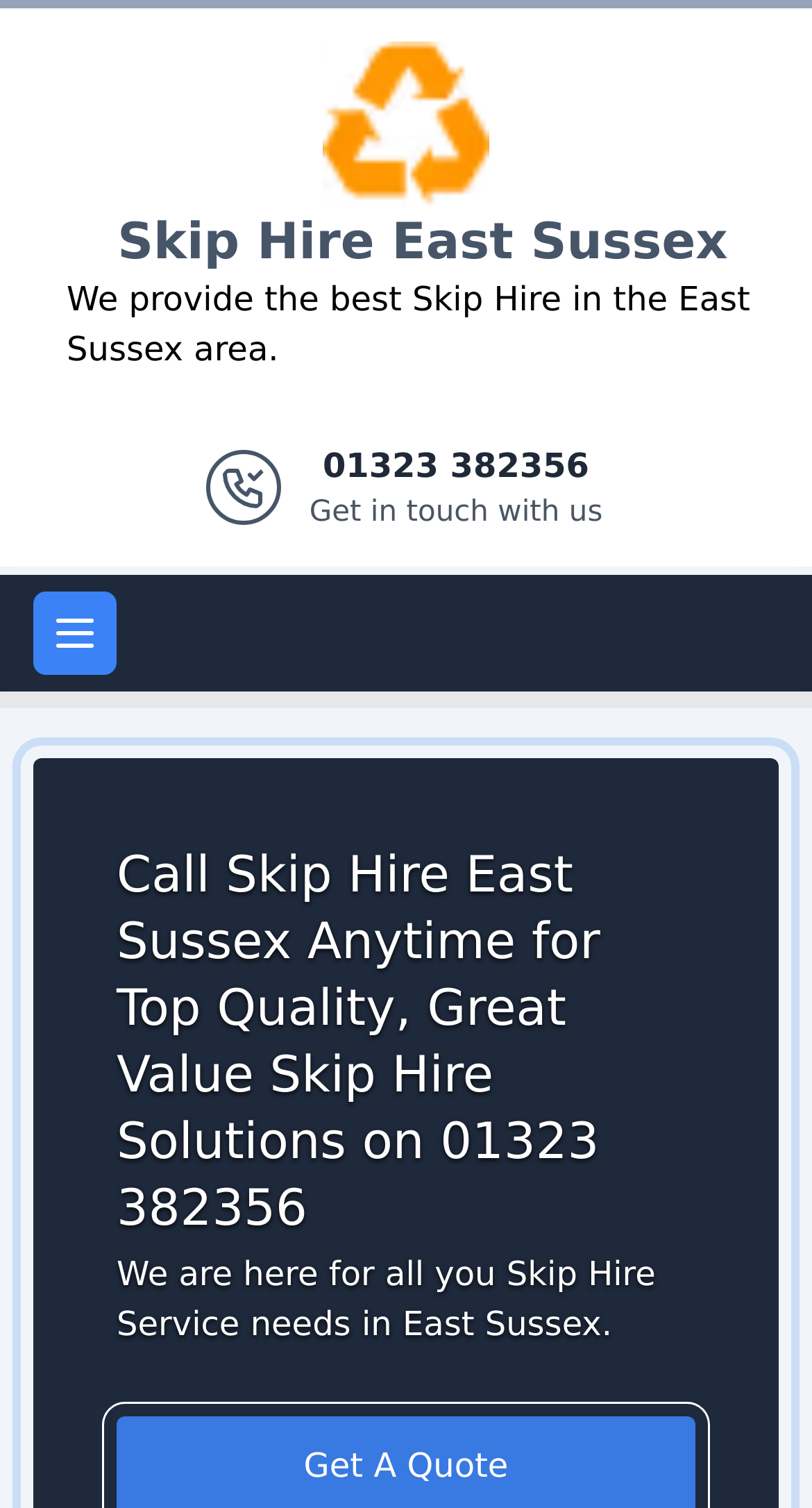Can you find the bounding box coordinates for the UI element given this description: "Sauces, Jams and Condiments"? Provide the coordinates as four float numbers between 0 and 1: [left, top, right, bottom].

None